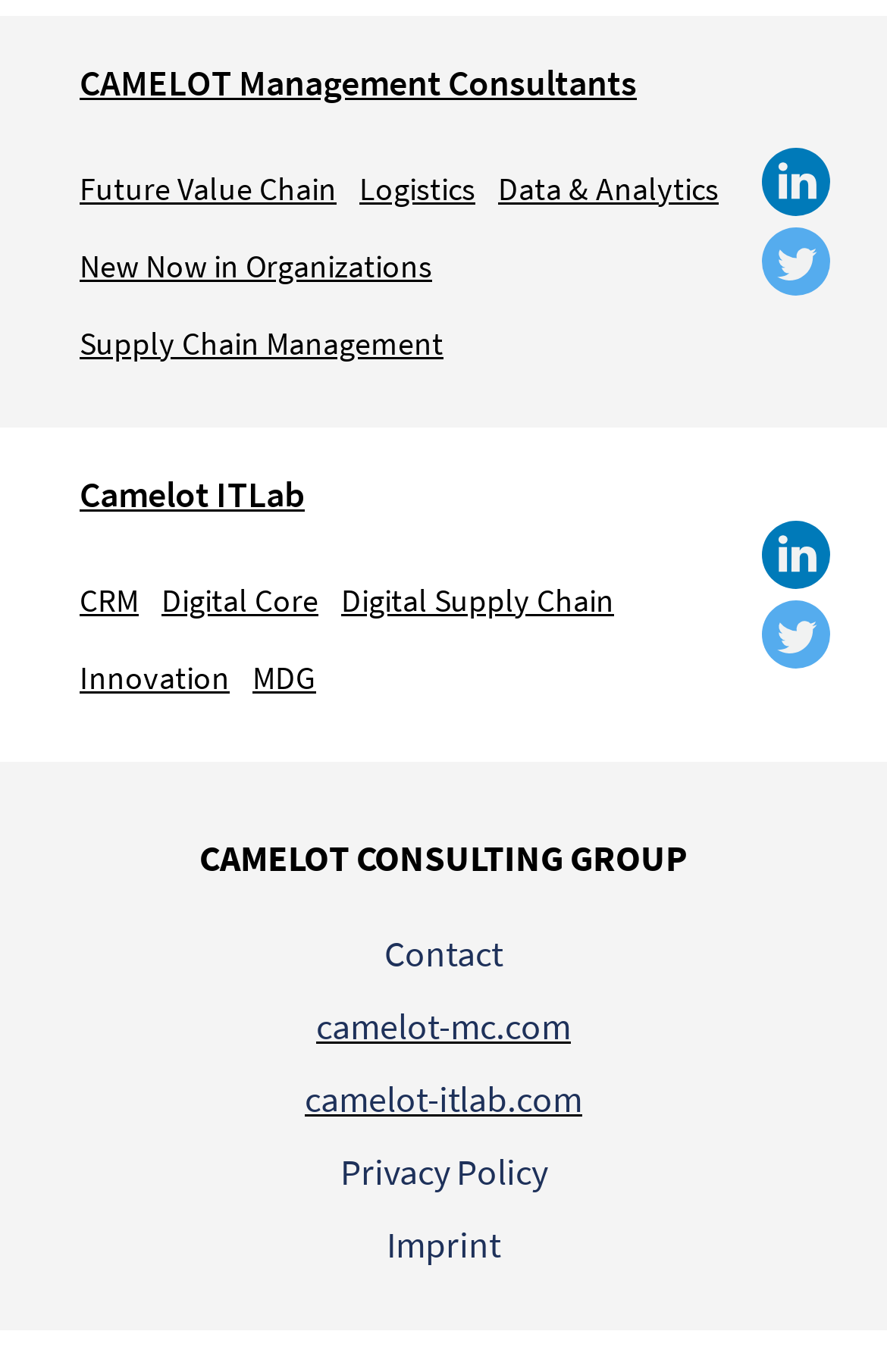Using the information in the image, give a detailed answer to the following question: What is the name of the company?

The company name is prominently displayed in the middle of the page as 'CAMELOT CONSULTING GROUP'.